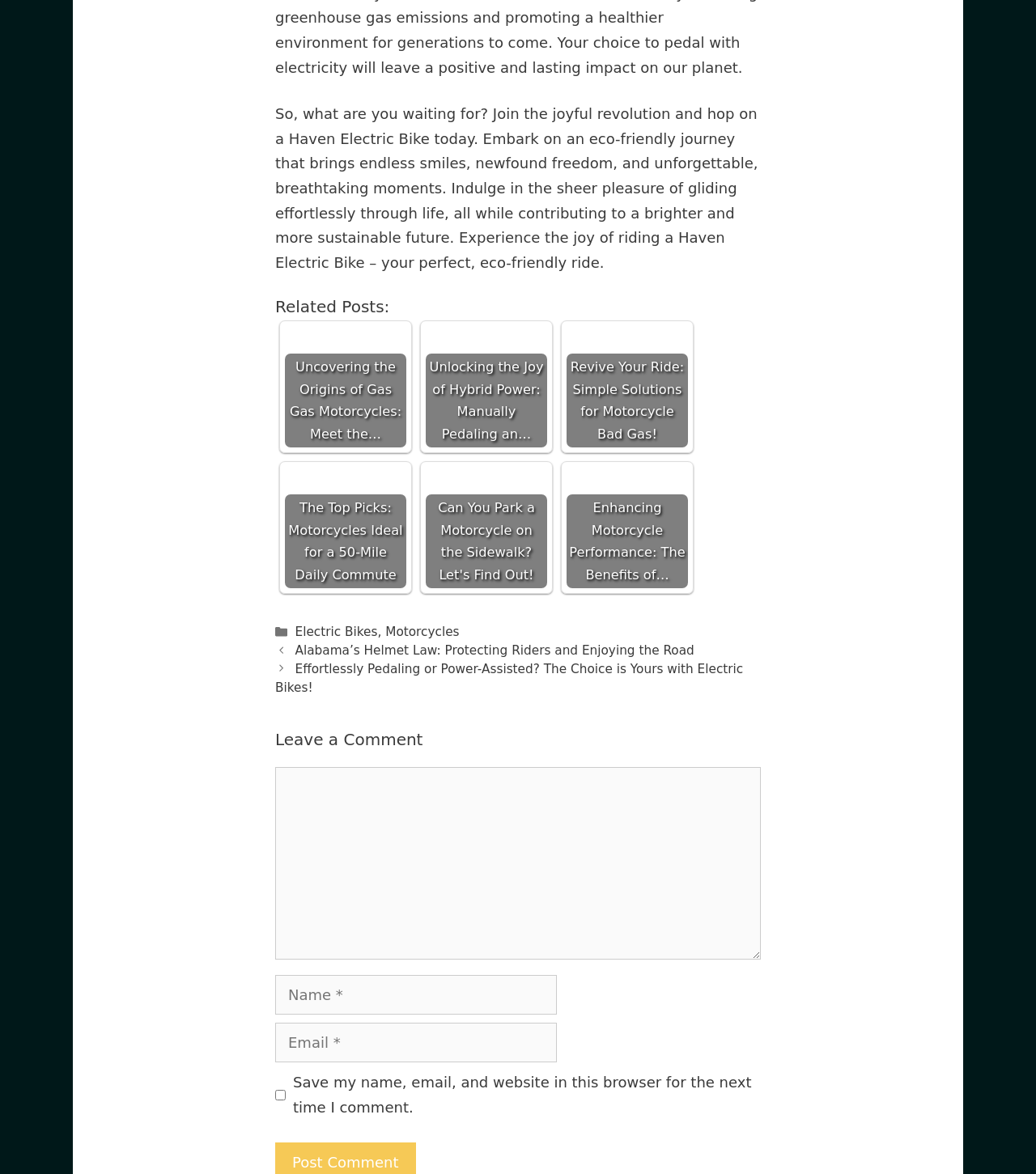What is the bounding box coordinate of the 'Leave a Comment' heading?
Look at the image and respond with a one-word or short phrase answer.

[0.266, 0.621, 0.734, 0.639]